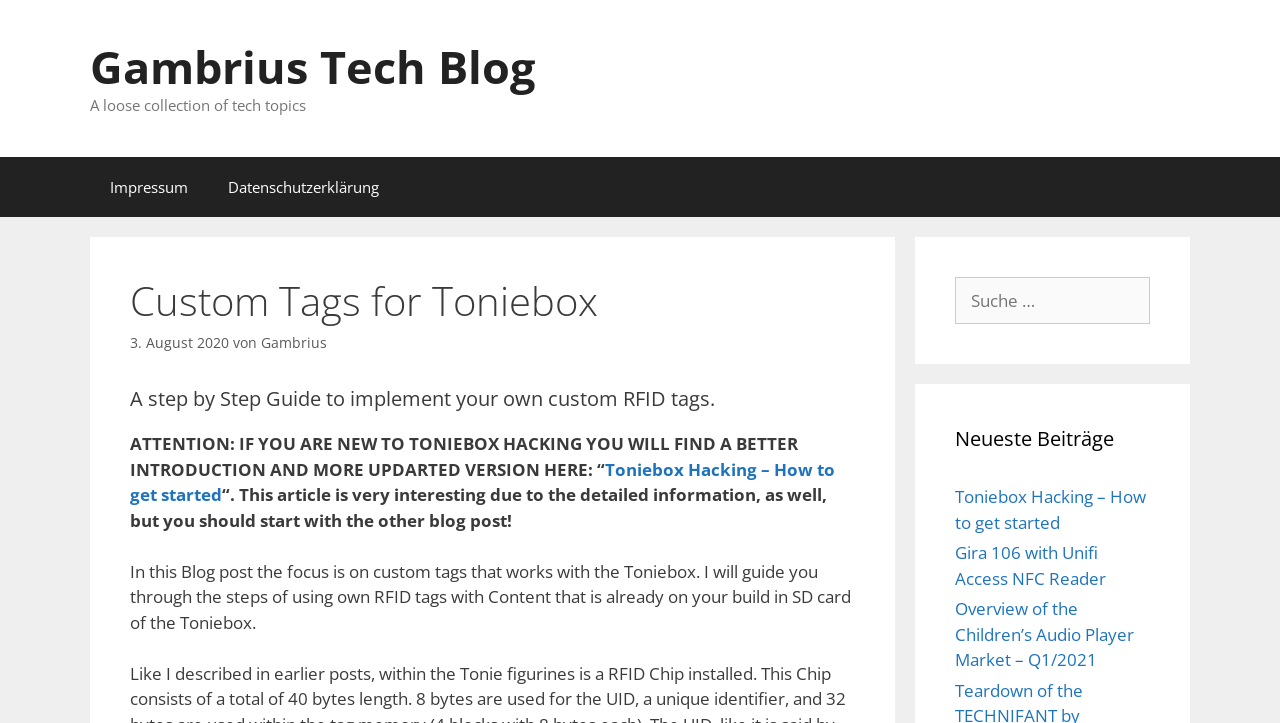From the element description Gambrius, predict the bounding box coordinates of the UI element. The coordinates must be specified in the format (top-left x, top-left y, bottom-right x, bottom-right y) and should be within the 0 to 1 range.

[0.204, 0.46, 0.255, 0.486]